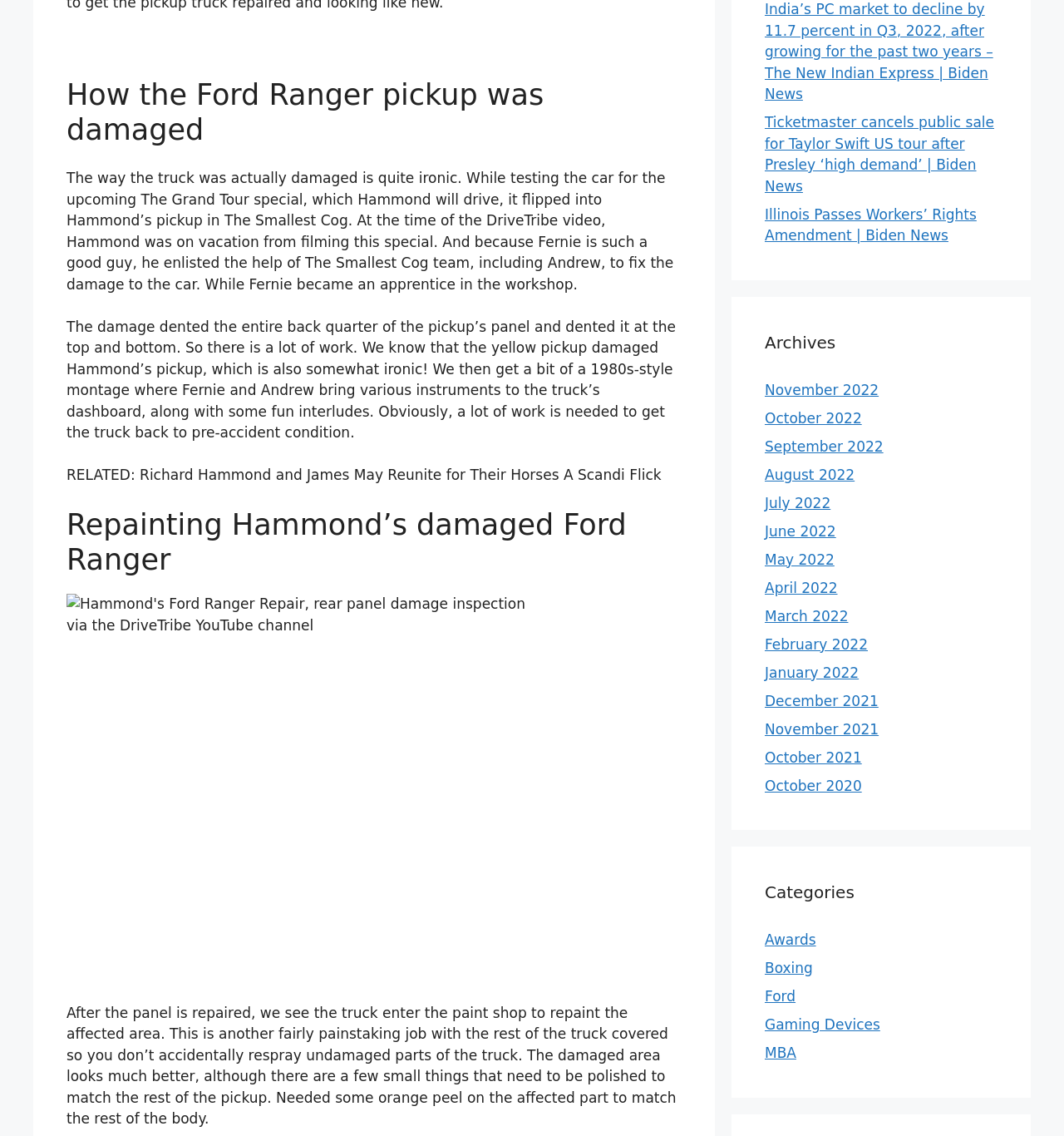Please find the bounding box coordinates of the element's region to be clicked to carry out this instruction: "Read about Richard Hammond and James May Reunite for Their Horses A Scandi Flick".

[0.062, 0.411, 0.622, 0.425]